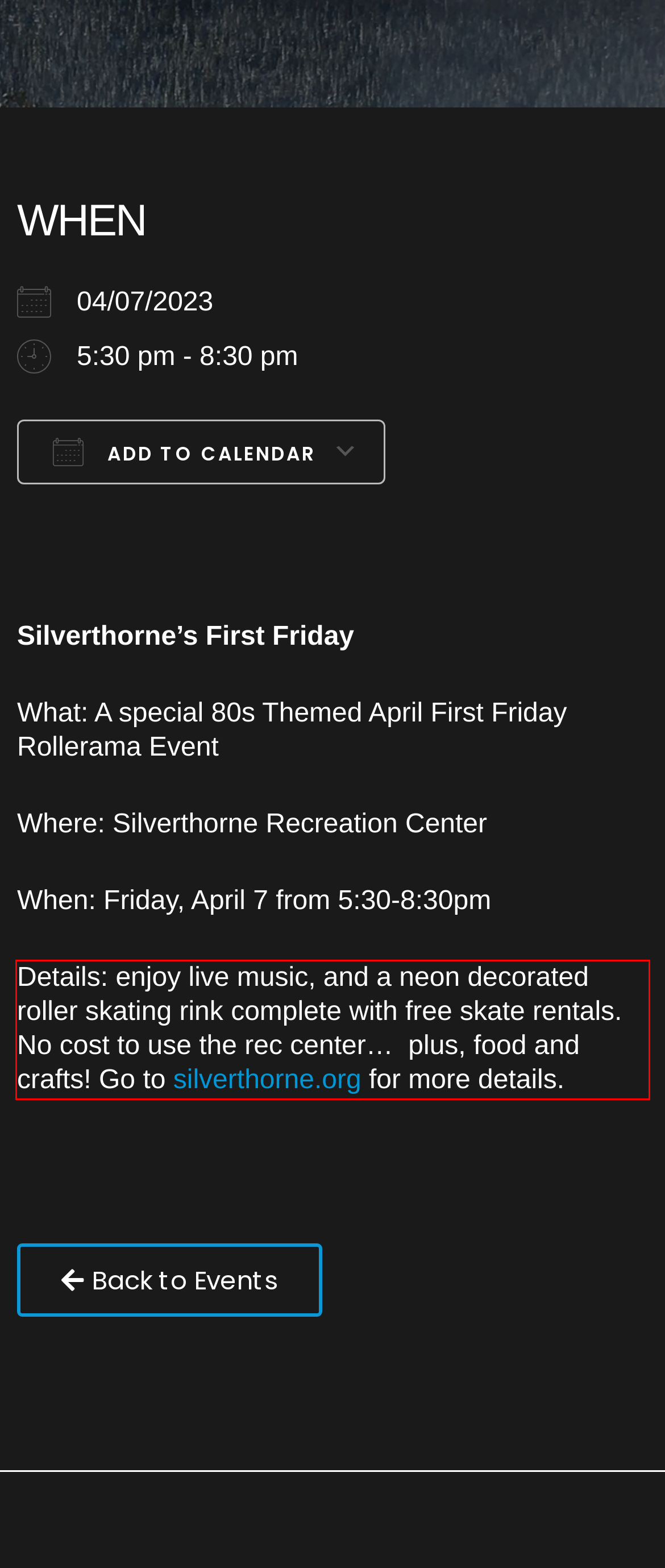With the given screenshot of a webpage, locate the red rectangle bounding box and extract the text content using OCR.

Details: enjoy live music, and a neon decorated roller skating rink complete with free skate rentals. No cost to use the rec center… plus, food and crafts! Go to silverthorne.org for more details.